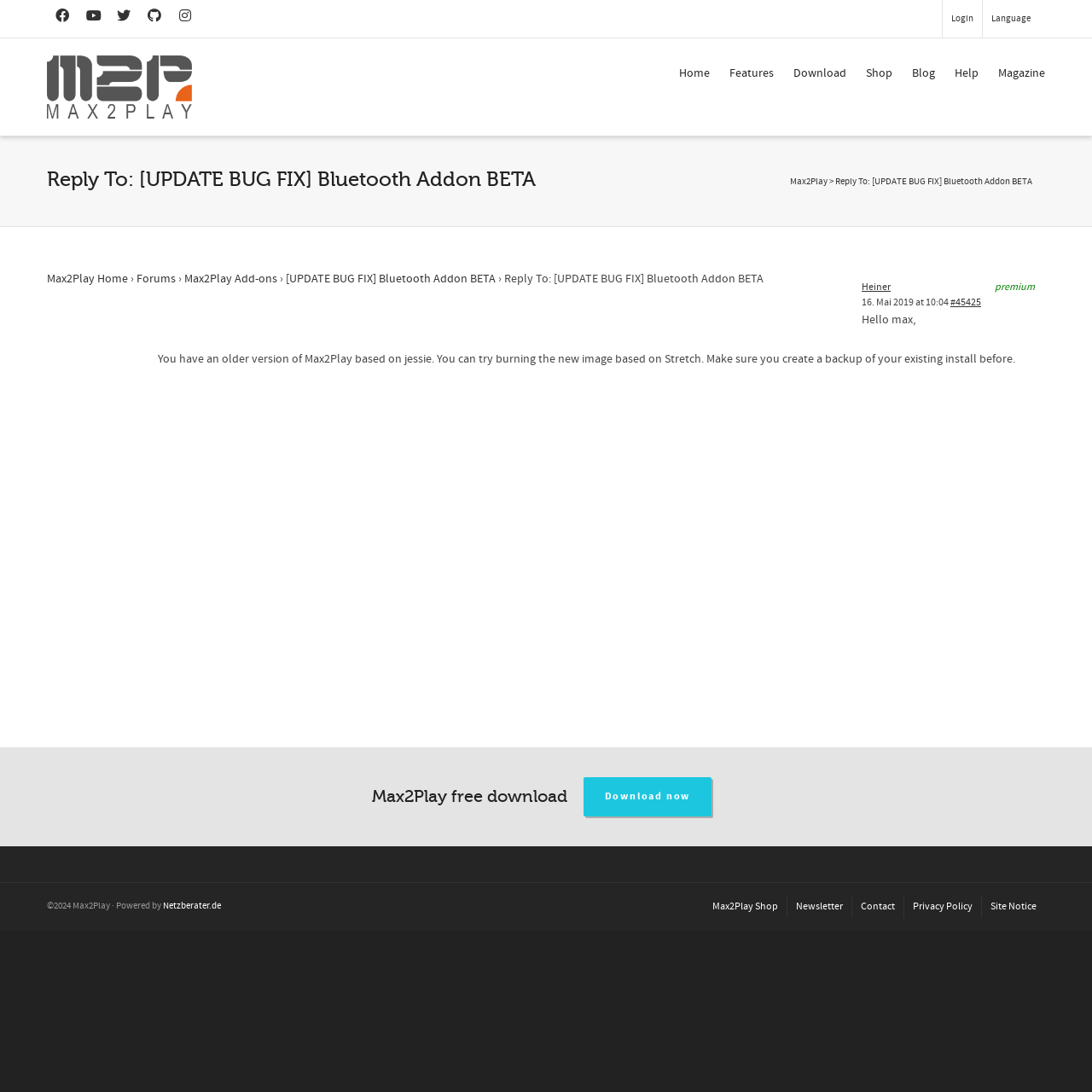Determine the bounding box coordinates for the UI element matching this description: "Max2Play Add-ons".

[0.169, 0.248, 0.254, 0.262]